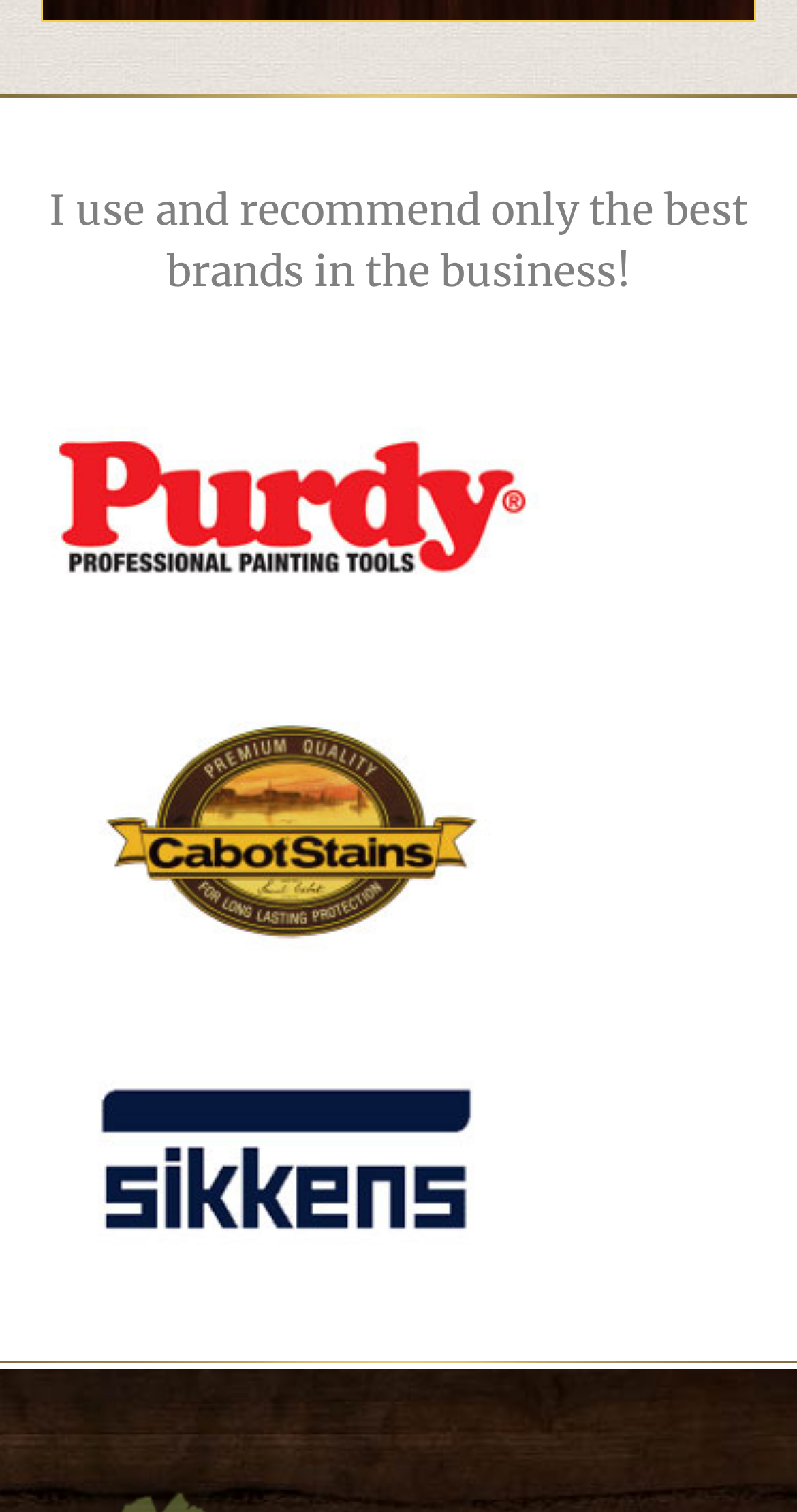With reference to the screenshot, provide a detailed response to the question below:
What is the position of the 'Cabot Stains' logo?

Comparing the y1 and y2 coordinates of the figure elements, I can determine the vertical positions of the logos. The 'Cabot Stains' logo has y1 and y2 coordinates of 0.466 and 0.635, respectively, which places it in the middle position among the three logos.